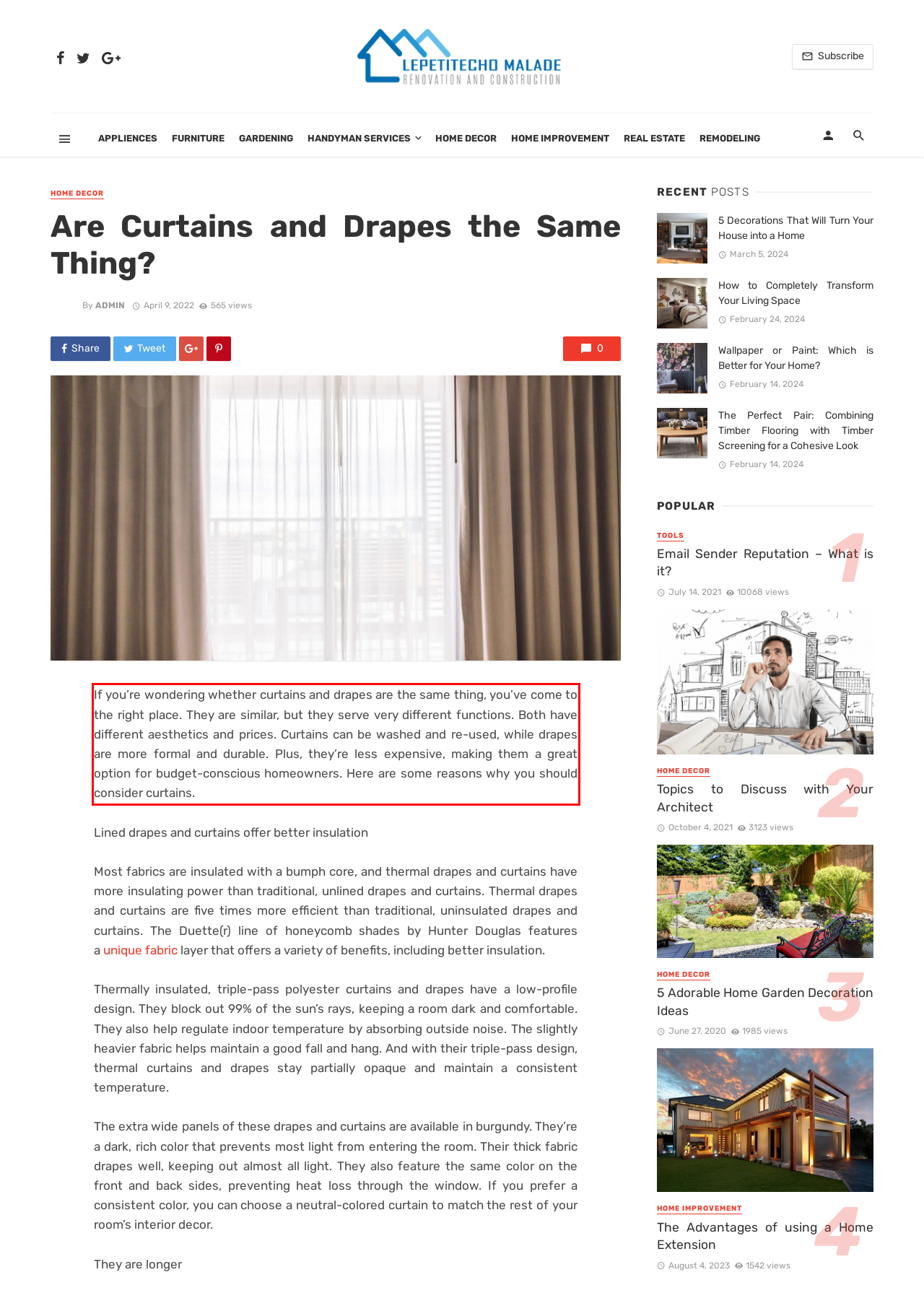Given the screenshot of the webpage, identify the red bounding box, and recognize the text content inside that red bounding box.

If you’re wondering whether curtains and drapes are the same thing, you’ve come to the right place. They are similar, but they serve very different functions. Both have different aesthetics and prices. Curtains can be washed and re-used, while drapes are more formal and durable. Plus, they’re less expensive, making them a great option for budget-conscious homeowners. Here are some reasons why you should consider curtains.